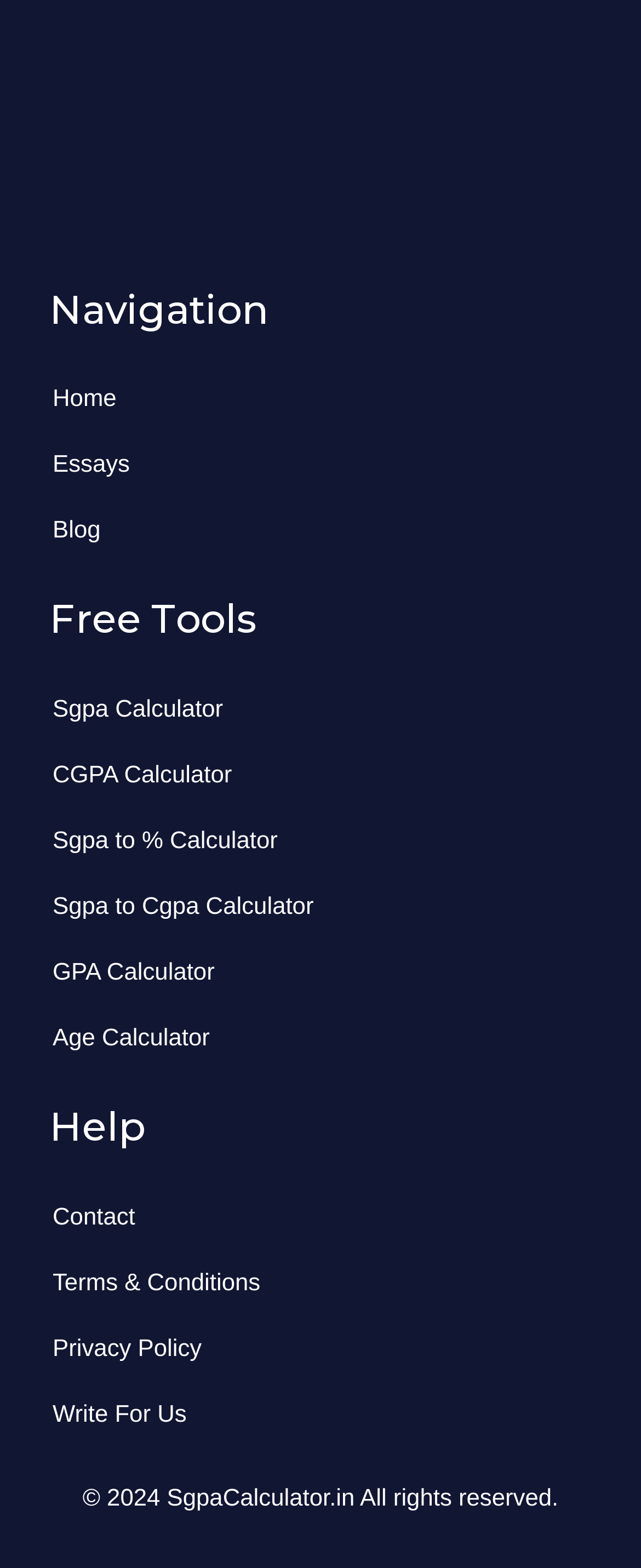Please specify the bounding box coordinates of the clickable section necessary to execute the following command: "check age calculator".

[0.077, 0.642, 0.332, 0.684]